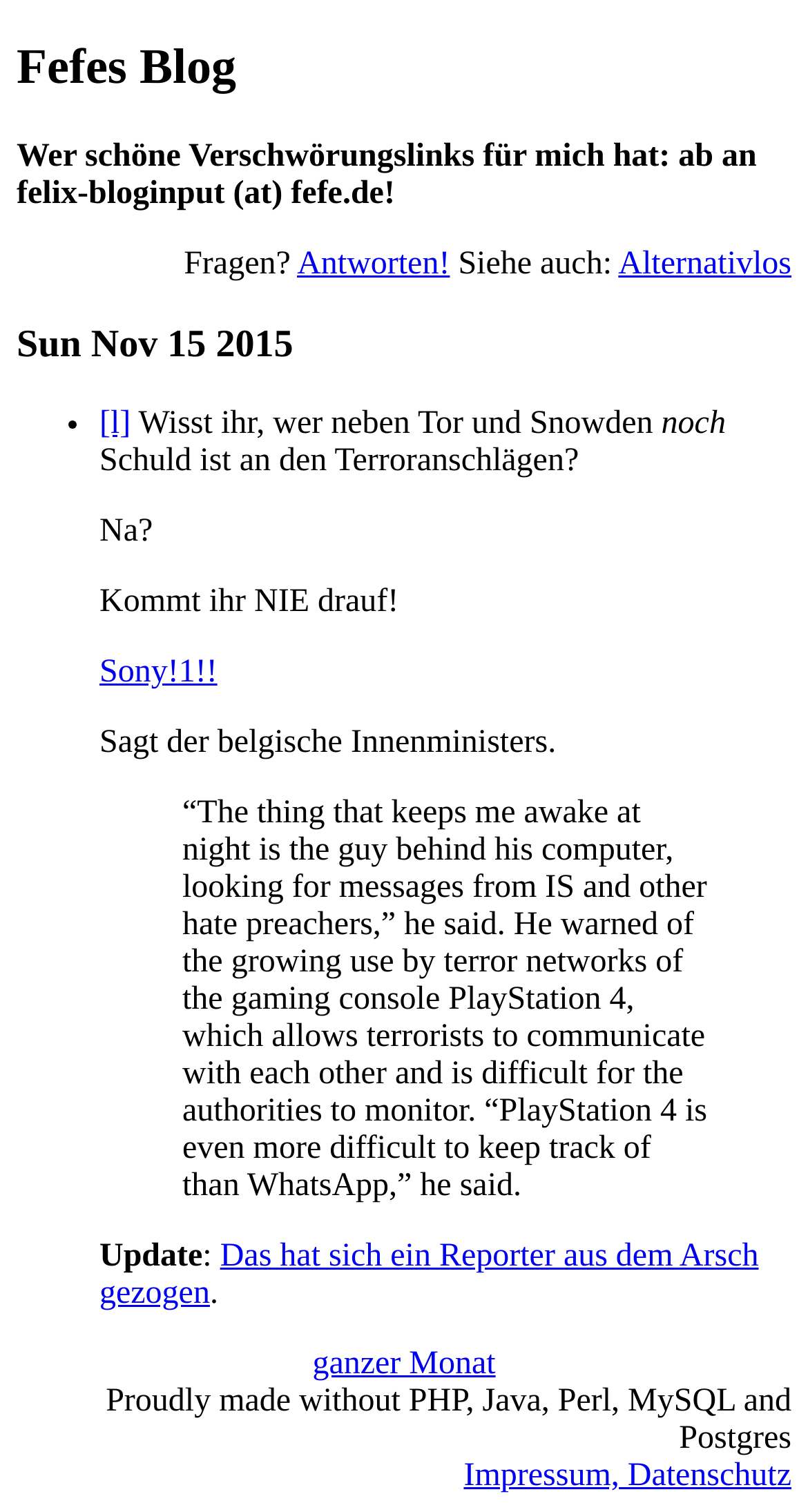What is the blogger asking for?
Use the information from the image to give a detailed answer to the question.

The blogger is asking for 'schöne Verschwörungslinks' which means 'beautiful conspiracy links' in German, indicating that the blogger is interested in receiving links related to conspiracy theories.